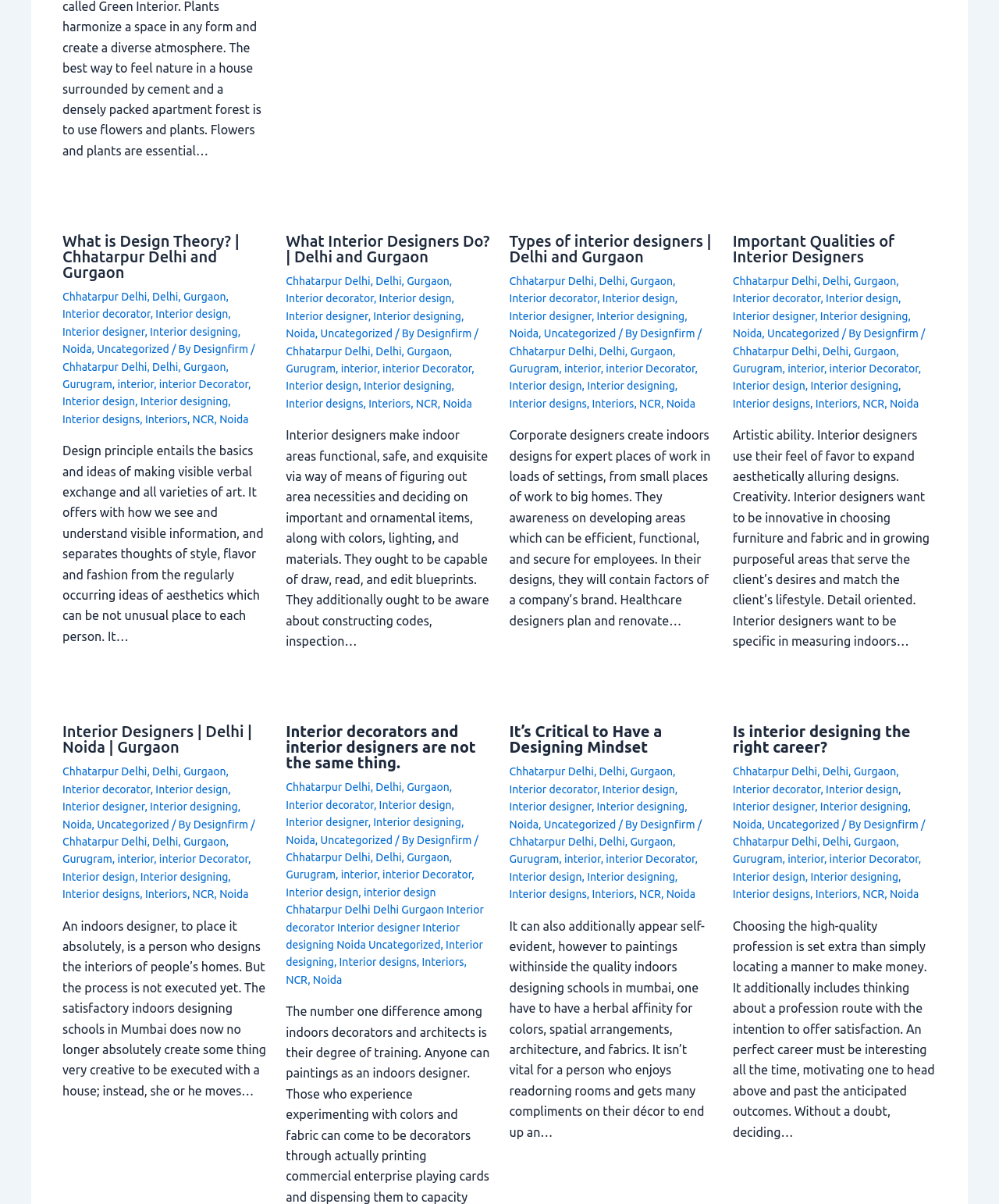Please answer the following question using a single word or phrase: 
What is design theory?

Basics and ideas of making visible verbal exchange